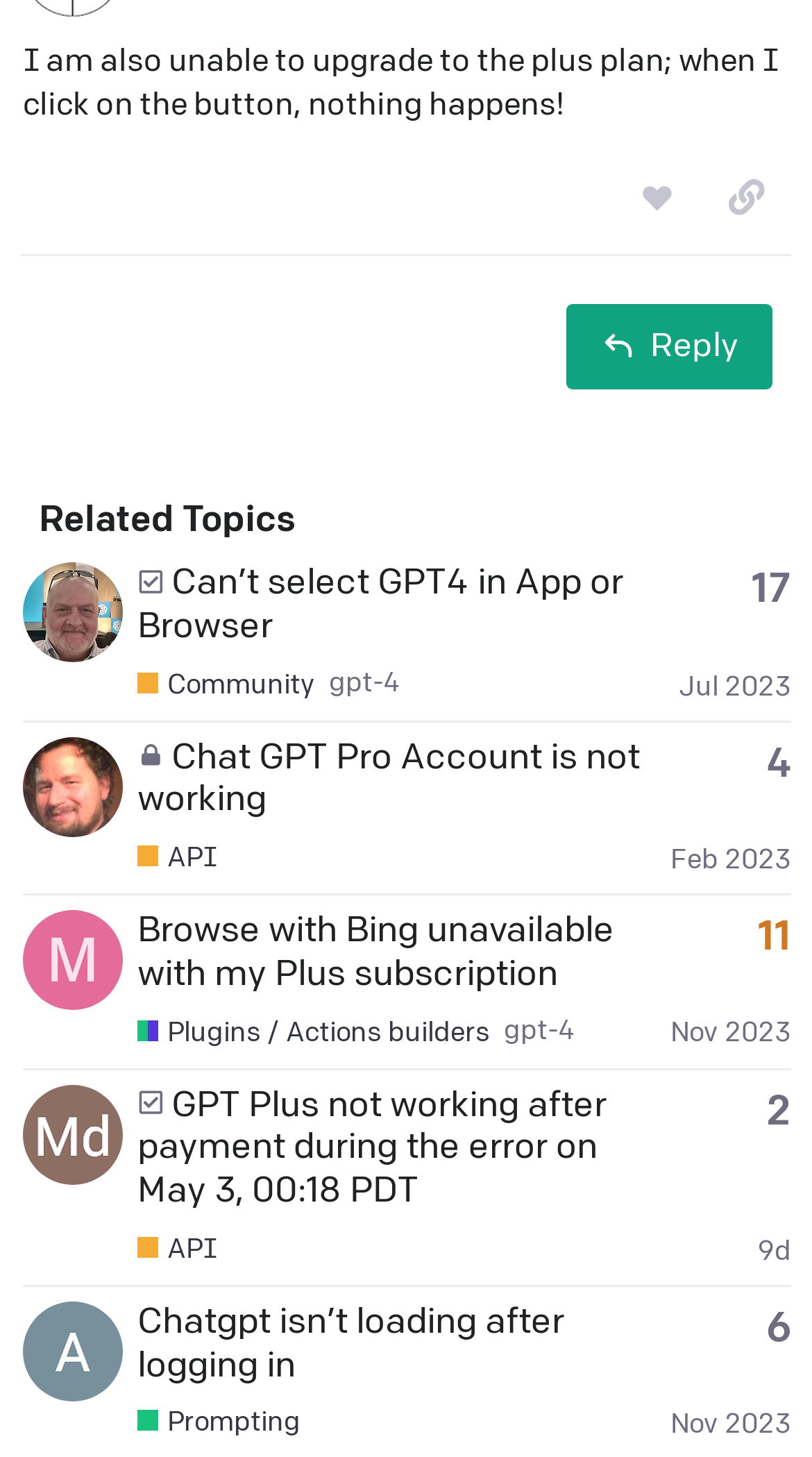How many topics are listed on this page?
Please provide a comprehensive answer based on the visual information in the image.

I counted the number of gridcell elements with topic information, and there are 5 of them.